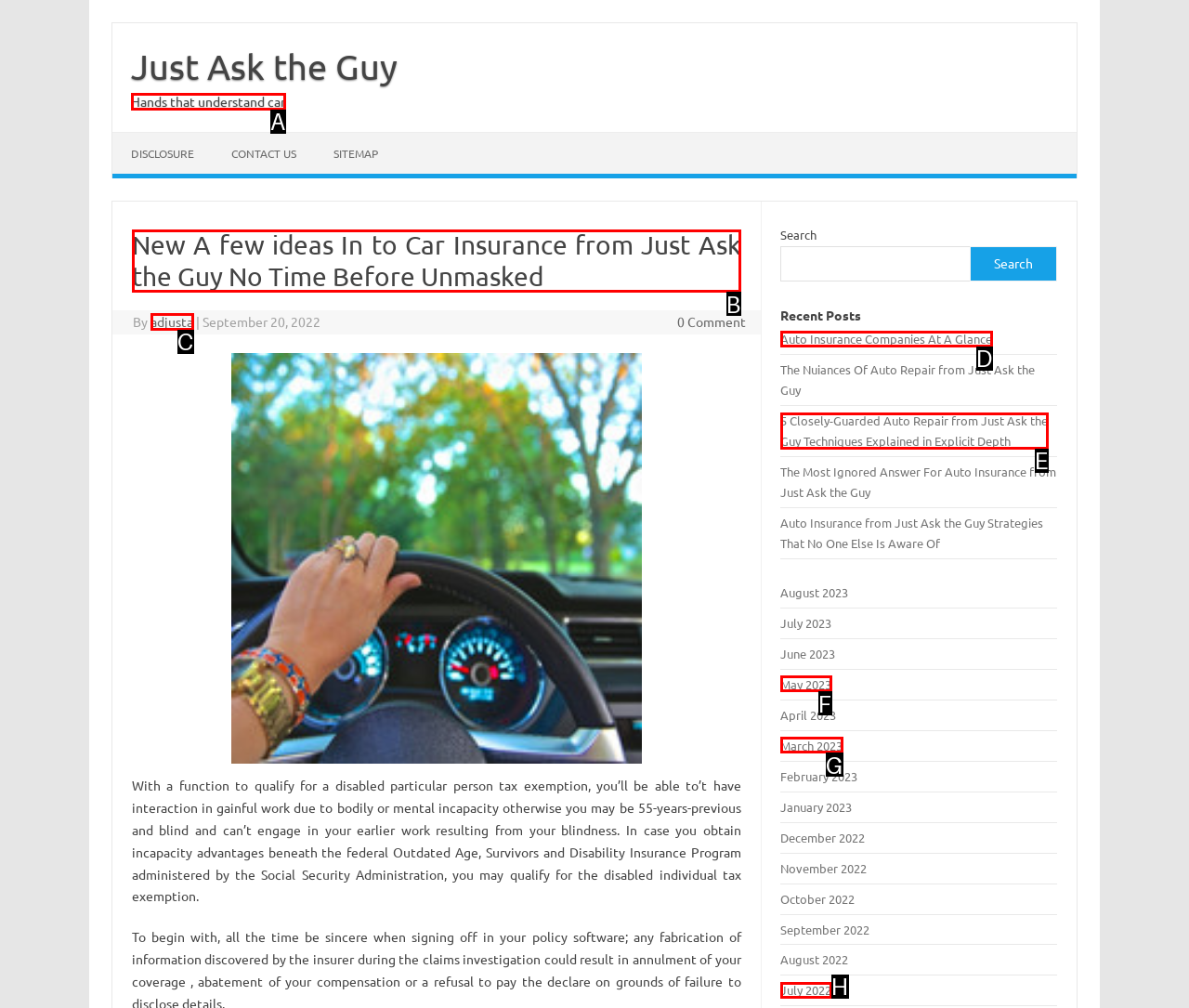Identify the HTML element that should be clicked to accomplish the task: Visit the page about New A few ideas In to Car Insurance from Just Ask the Guy No Time Before Unmasked
Provide the option's letter from the given choices.

B